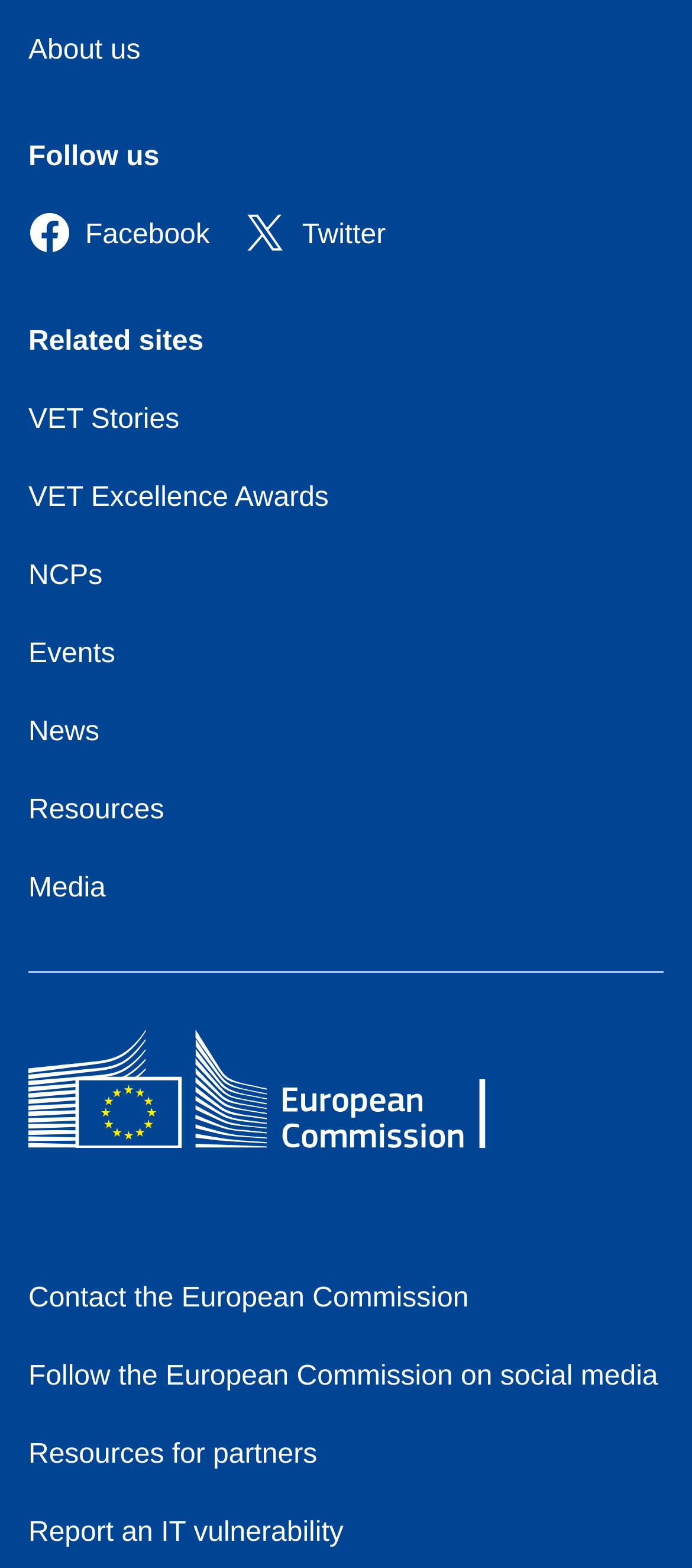Identify the bounding box coordinates of the region I need to click to complete this instruction: "Click on About us".

[0.041, 0.022, 0.203, 0.041]